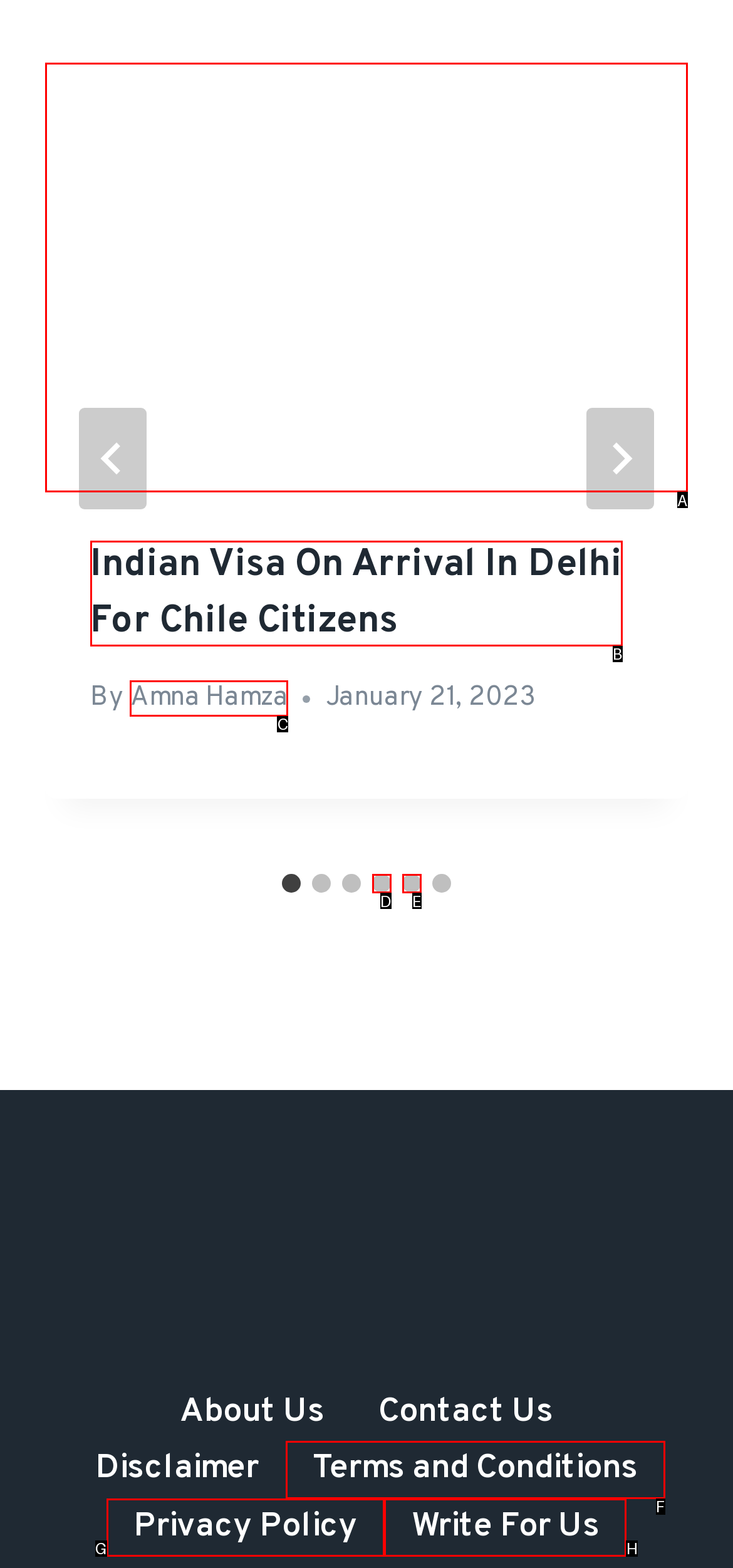Tell me which one HTML element I should click to complete the following instruction: View the first article
Answer with the option's letter from the given choices directly.

A